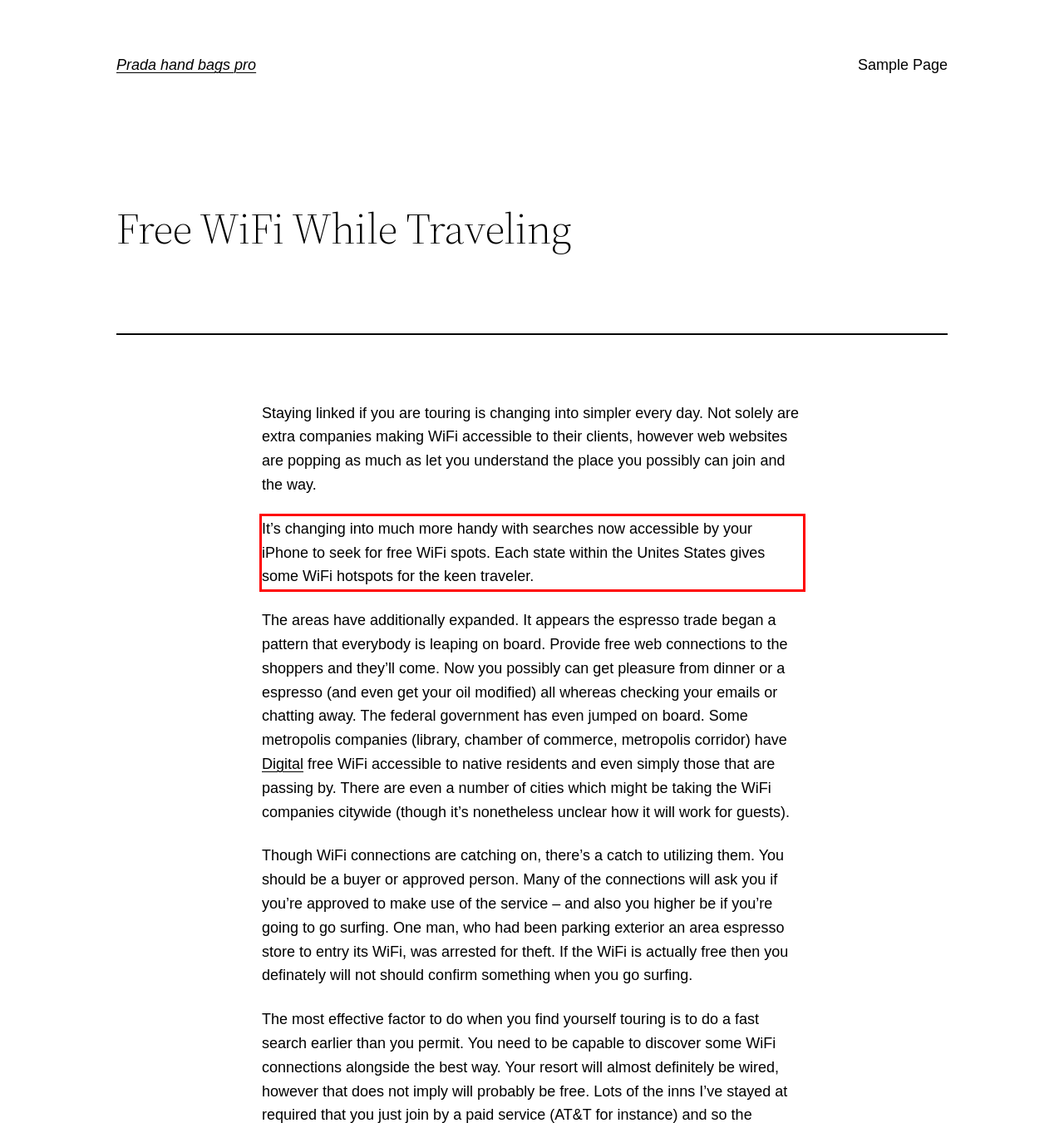Please examine the screenshot of the webpage and read the text present within the red rectangle bounding box.

It’s changing into much more handy with searches now accessible by your iPhone to seek for free WiFi spots. Each state within the Unites States gives some WiFi hotspots for the keen traveler.